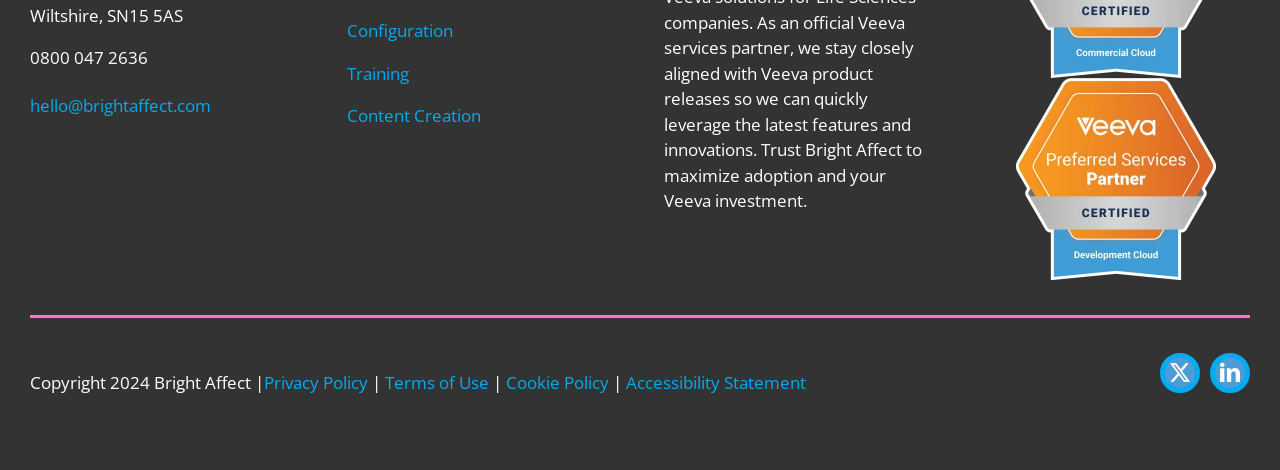Please specify the coordinates of the bounding box for the element that should be clicked to carry out this instruction: "Learn about Configuration". The coordinates must be four float numbers between 0 and 1, formatted as [left, top, right, bottom].

[0.271, 0.041, 0.354, 0.09]